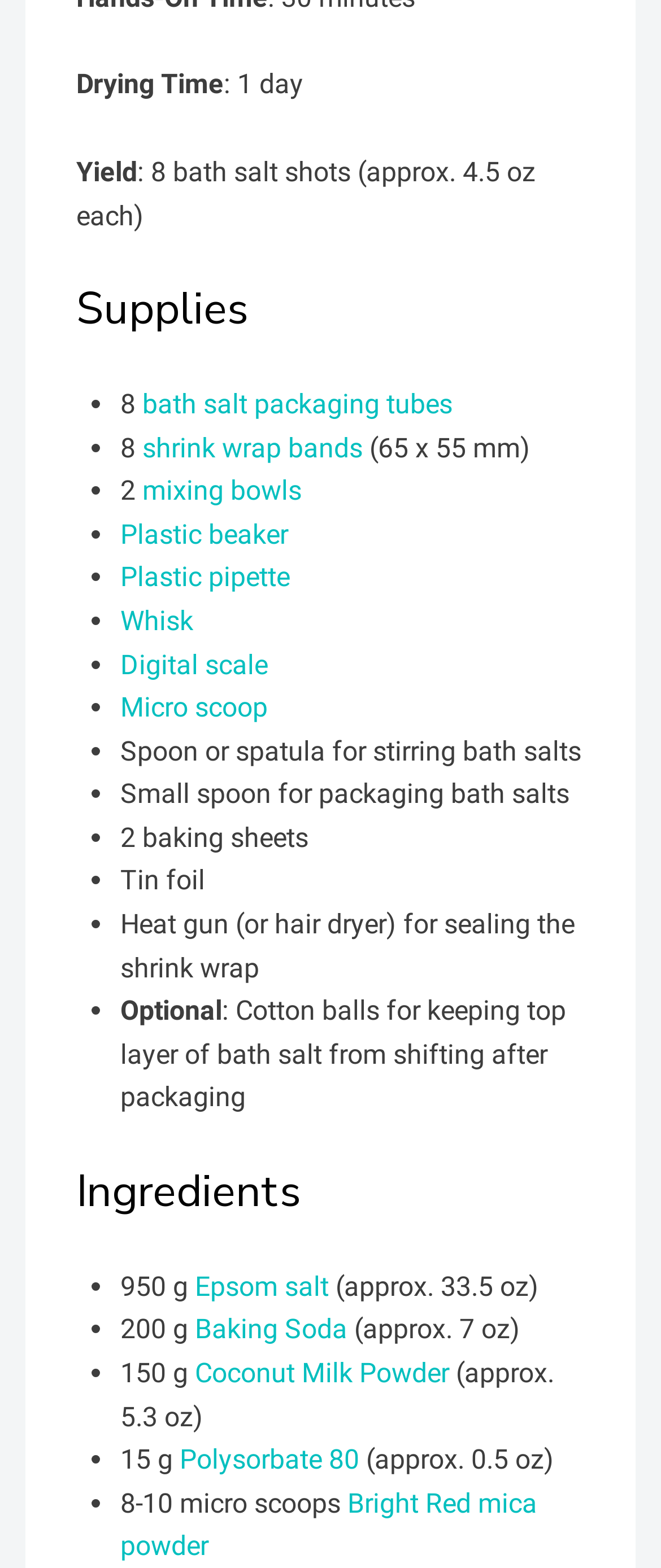Can you find the bounding box coordinates for the element to click on to achieve the instruction: "Click 'mixing bowls'"?

[0.215, 0.303, 0.456, 0.323]